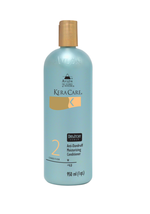Examine the screenshot and answer the question in as much detail as possible: What is the purpose of the product?

The question asks about the purpose of the product. According to the caption, the product is designed to soothe dry scalps and hydrate hair, helping to prevent flakiness and itchiness, which indicates its purpose.